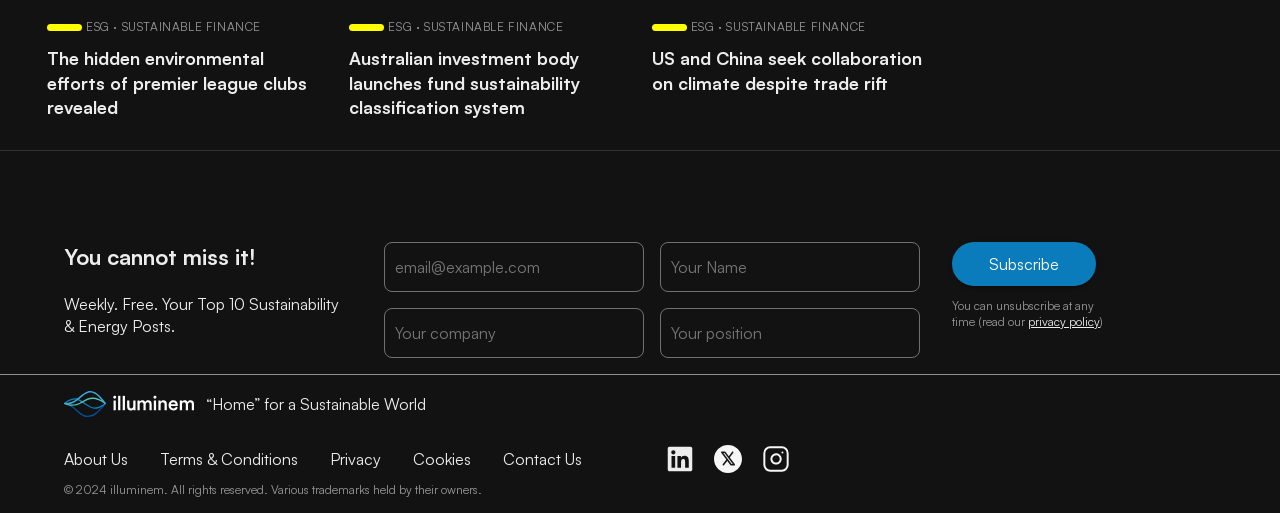Can you determine the bounding box coordinates of the area that needs to be clicked to fulfill the following instruction: "Subscribe to the newsletter"?

[0.744, 0.472, 0.856, 0.558]